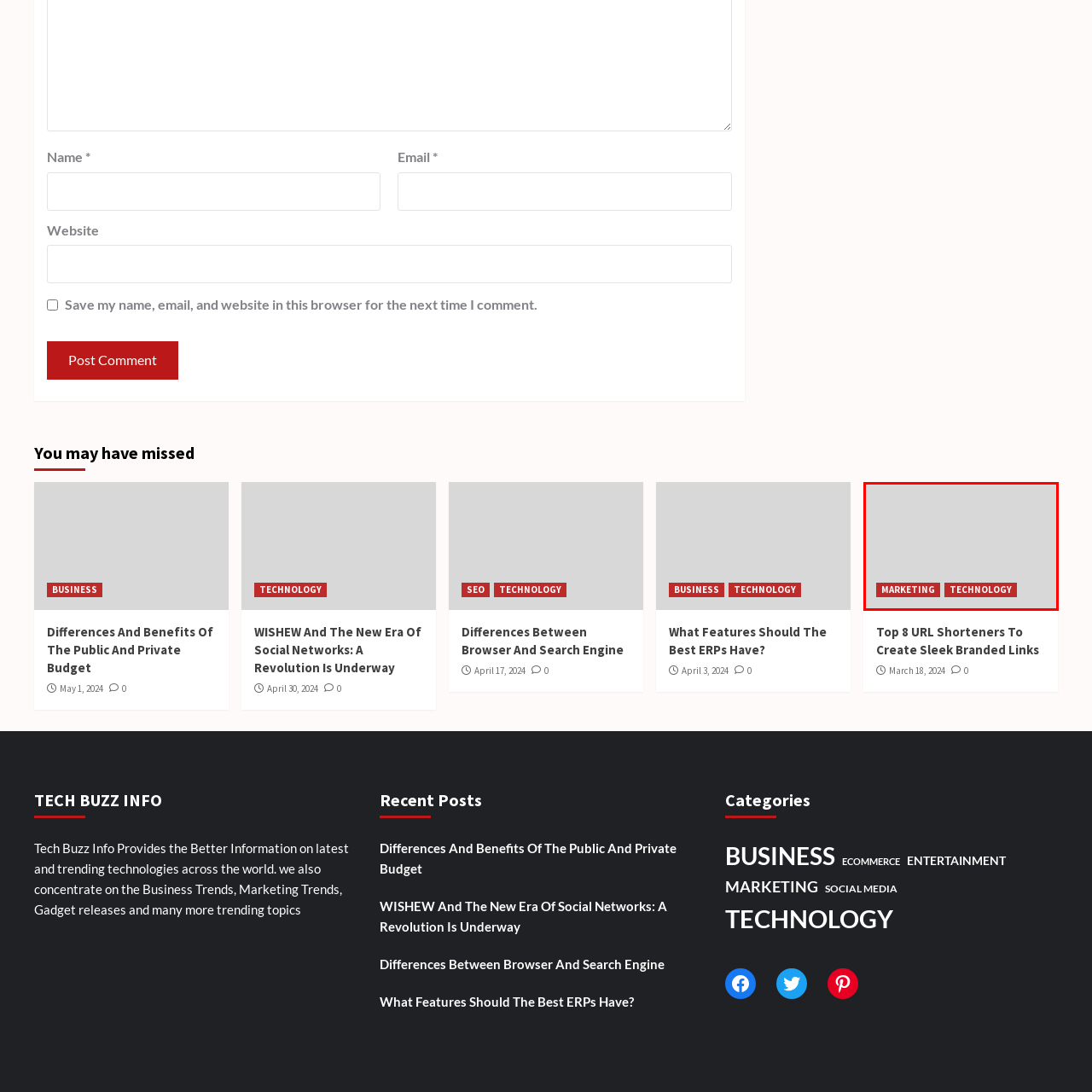Generate a detailed caption for the picture within the red-bordered area.

The image features two prominent buttons labeled "MARKETING" and "TECHNOLOGY" set against a light gray background. These buttons are designed to draw attention, possibly serving as navigation options to sections of a website focused on marketing trends and technological advancements. The choice of bold red for the text contrasts well with the muted background, enhancing visibility and engagement. This visual element likely plays a crucial role in guiding users toward relevant content related to these two important domains.